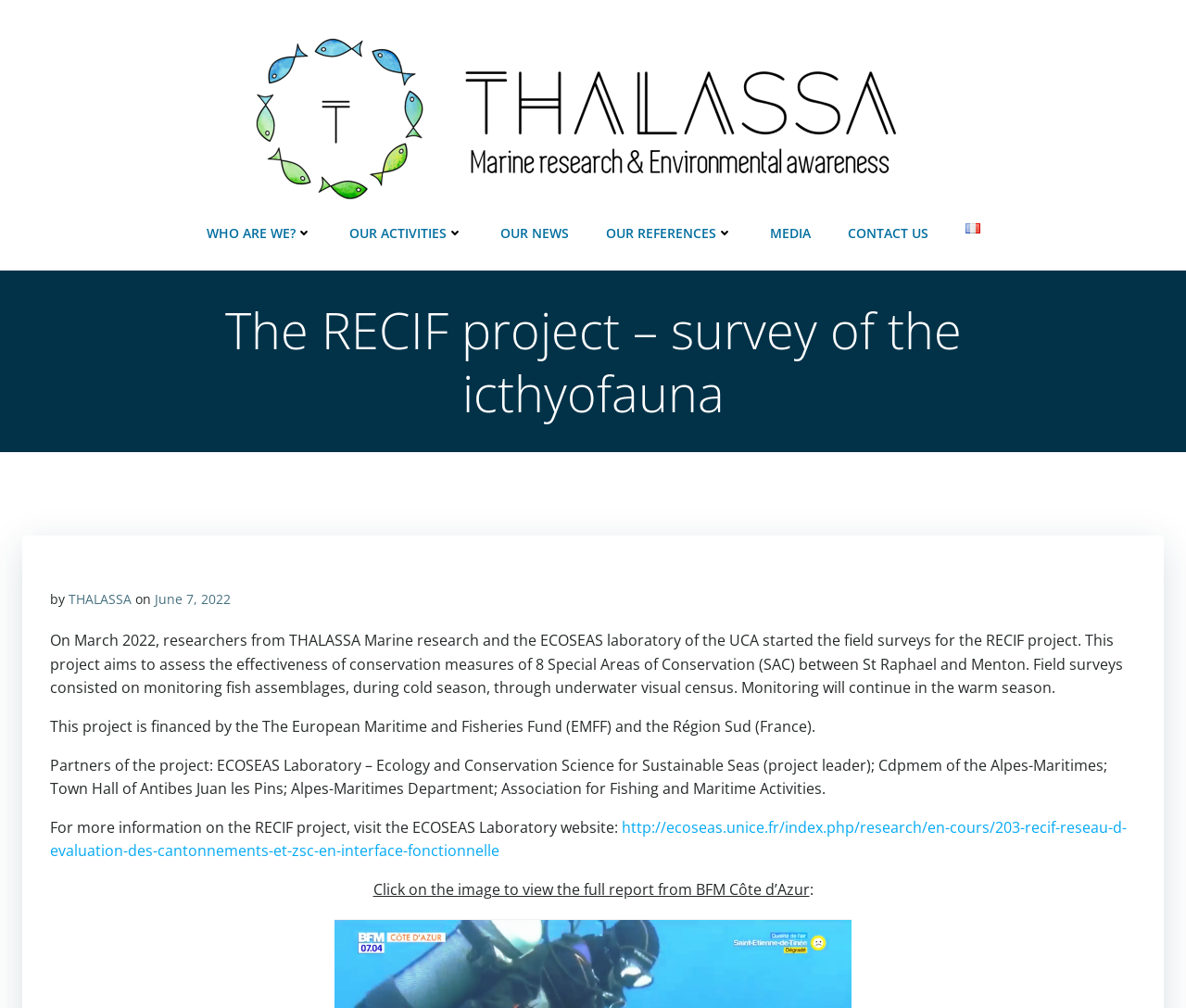What is the name of the laboratory leading the project?
Using the visual information, answer the question in a single word or phrase.

ECOSEAS Laboratory